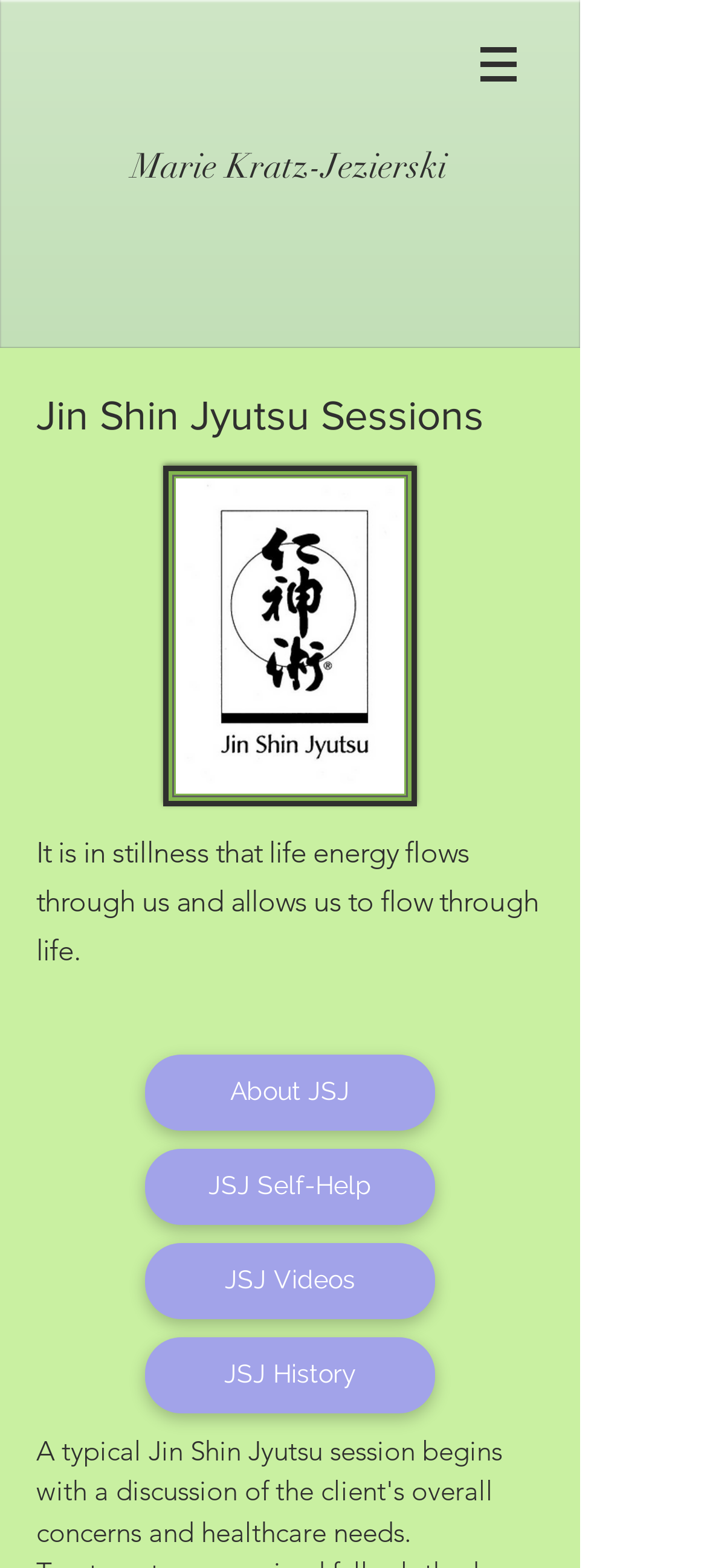Explain in detail what is displayed on the webpage.

The webpage is titled "JSJ Sessions | Mariekj" and appears to be a personal website or blog focused on Jin Shin Jyutsu (JSJ) sessions. At the top right corner, there is a navigation menu labeled "Site" with a button that has a popup menu. The button is accompanied by a small image.

Below the navigation menu, there is a prominent link to "Marie Kratz-Jezierski", which is likely the website owner's name. 

The main content area is divided into two sections. On the left side, there is a heading that reads "Jin Shin Jyutsu Sessions" in a larger font size. Below this heading, there is a square image with a kanji symbol.

On the right side, there is a quote in a larger font size that reads, "It is in stillness that life energy flows through us and allows us to flow through life." Below the quote, there is a series of links to different sections of the website, including "About JSJ", "JSJ Self-Help", "JSJ Videos", and "JSJ History". These links are arranged vertically, with the "About JSJ" link at the top and the "JSJ History" link at the bottom.